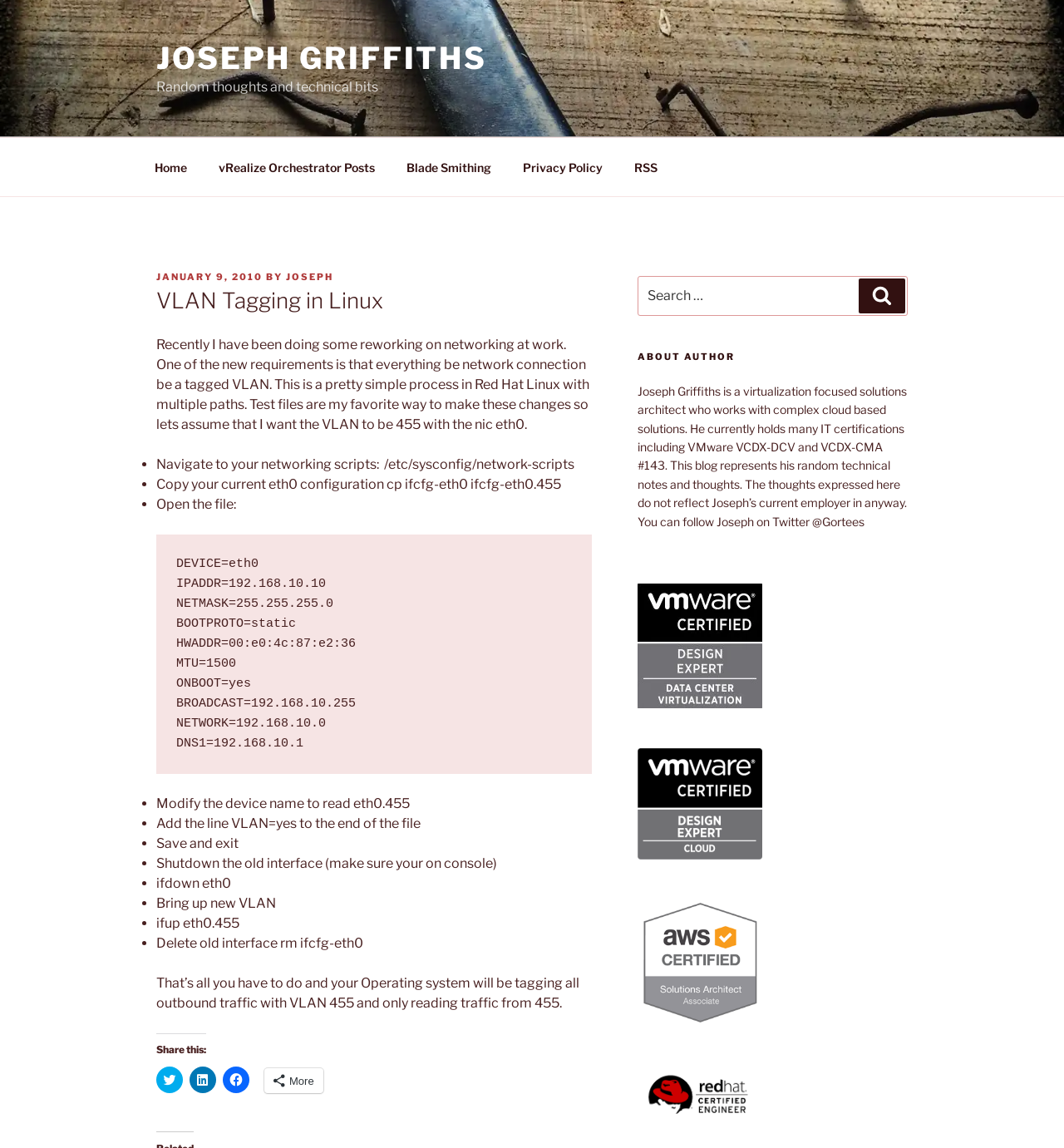Given the description: "PrevPreviousVE Day 75 Advice", determine the bounding box coordinates of the UI element. The coordinates should be formatted as four float numbers between 0 and 1, [left, top, right, bottom].

None